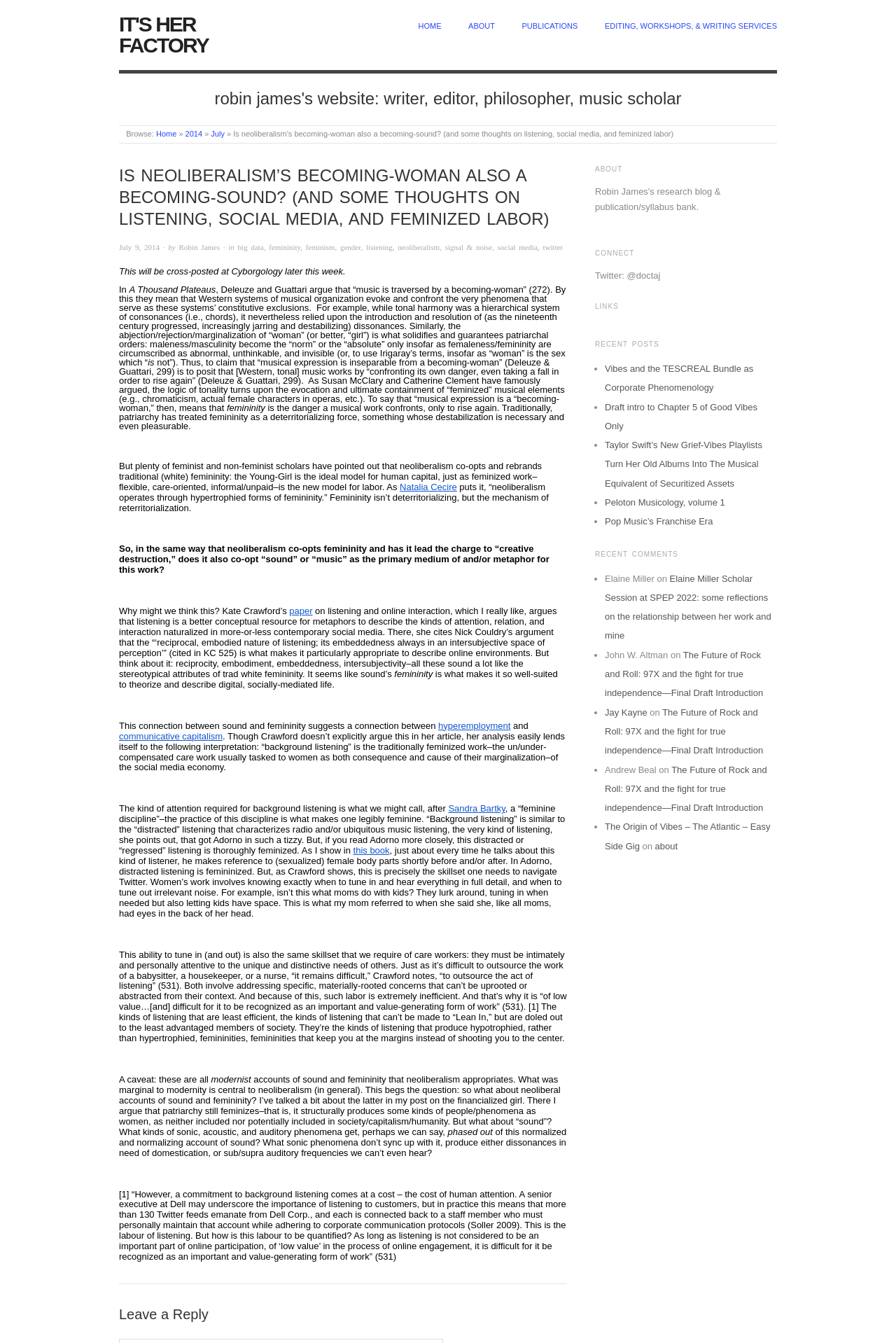Write a detailed summary of the webpage, including text, images, and layout.

This webpage appears to be a blog post discussing the relationship between neoliberalism, sound, and femininity. The post is divided into several sections, with headings and subheadings that guide the reader through the argument.

At the top of the page, there are several links to other sections of the website, including "HOME", "ABOUT", "PUBLICATIONS", and "EDITING, WORKSHOPS, & WRITING SERVICES". Below these links, there is a brief introduction to the post, which sets the tone for the discussion to come.

The main body of the post is a lengthy, academic-style essay that explores the connections between neoliberalism, sound, and femininity. The text is dense and theoretical, with references to various scholars and thinkers, including Deleuze, Guattari, and Adorno. The author argues that neoliberalism has co-opted traditional femininity and rebranded it as a model for human capital, and that this has implications for our understanding of sound and music.

Throughout the post, there are several sections with headings that break up the text and provide a sense of structure. These sections include discussions of the relationship between sound and femininity, the role of listening in neoliberalism, and the ways in which neoliberalism has changed our understanding of sound and music.

At the bottom of the page, there are several links to other posts on the website, as well as a section for recent comments. There is also a heading that says "Leave a Reply", suggesting that readers can engage with the post and leave their own comments.

Overall, this webpage appears to be a thoughtful and well-researched exploration of the connections between neoliberalism, sound, and femininity. The text is dense and academic, but the structure of the post and the use of headings and subheadings make it easier to follow.